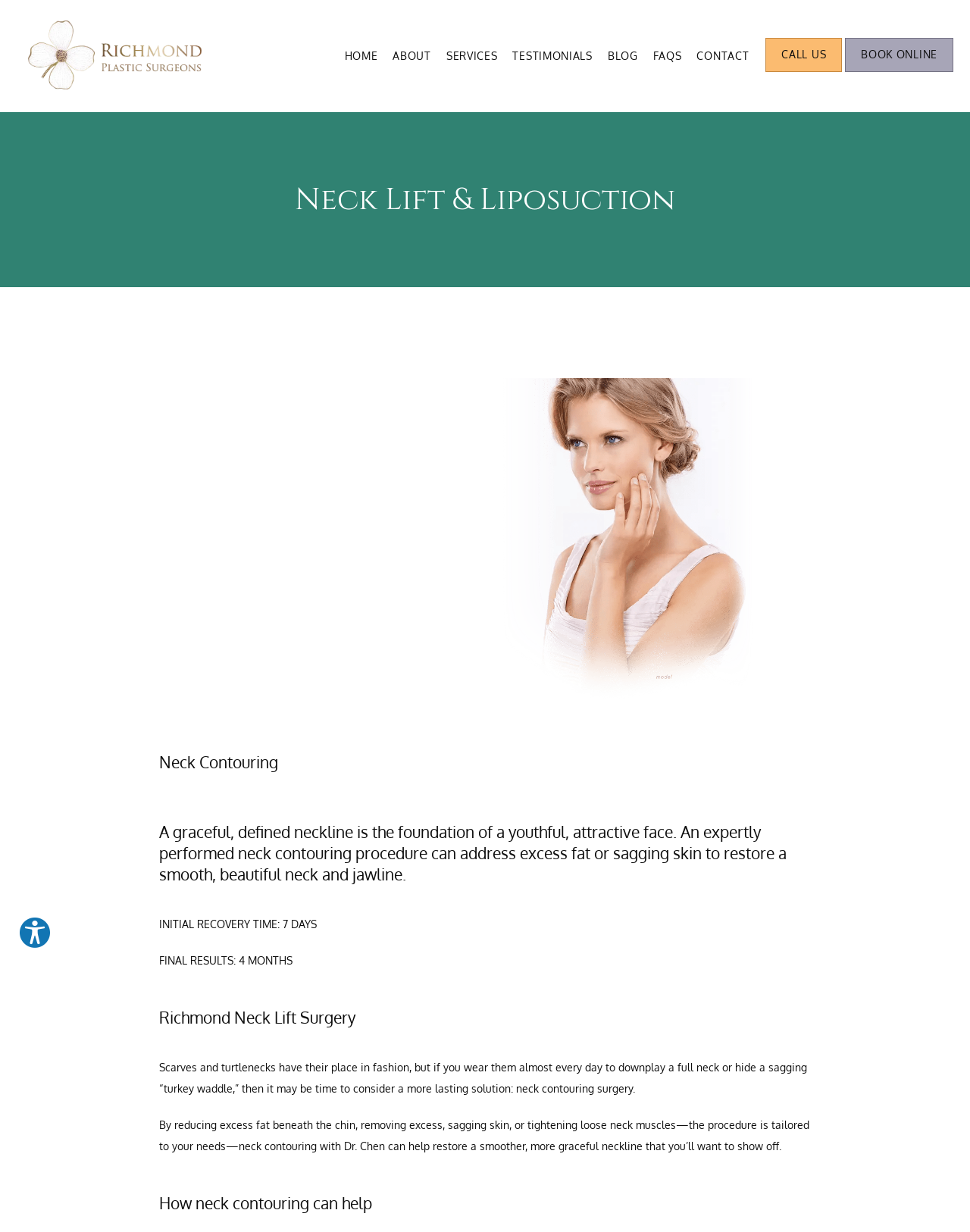What is the initial recovery time for neck contouring surgery?
Provide a detailed answer to the question, using the image to inform your response.

The webpage provides information about neck contouring surgery, including the initial recovery time, which is stated as 7 days.